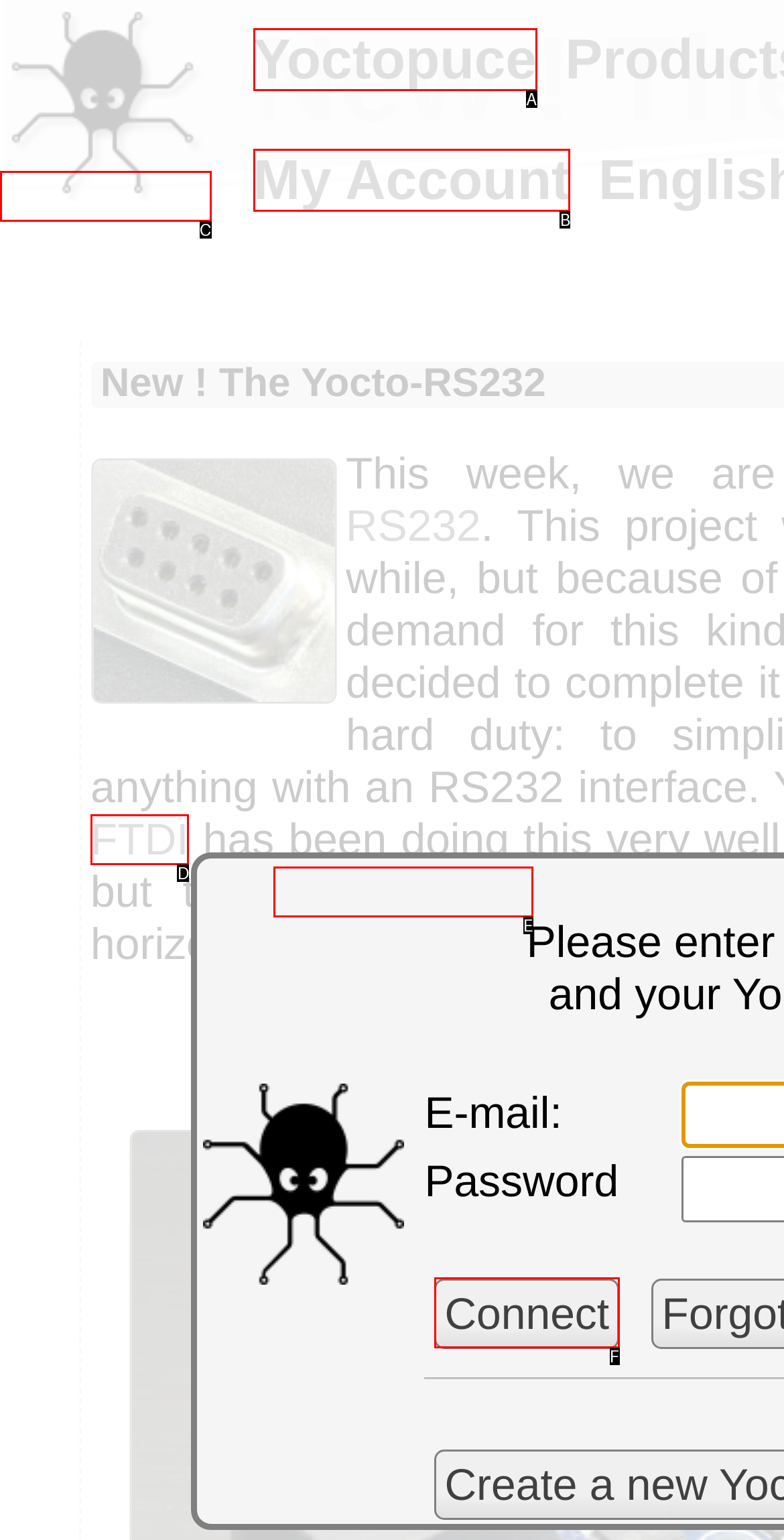Select the HTML element that corresponds to the description: My Account. Answer with the letter of the matching option directly from the choices given.

B